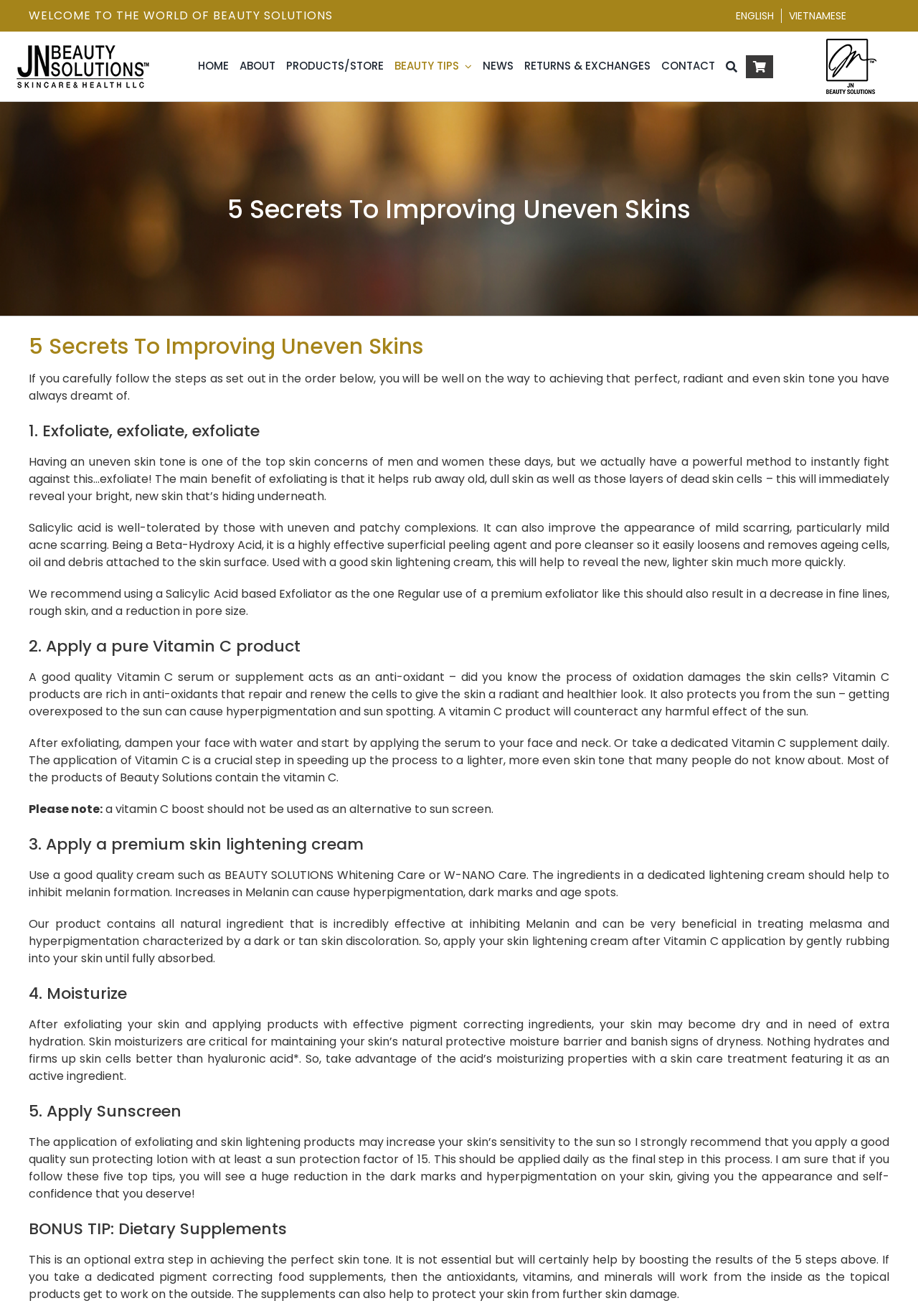How many steps are required to improve uneven skin? Refer to the image and provide a one-word or short phrase answer.

5